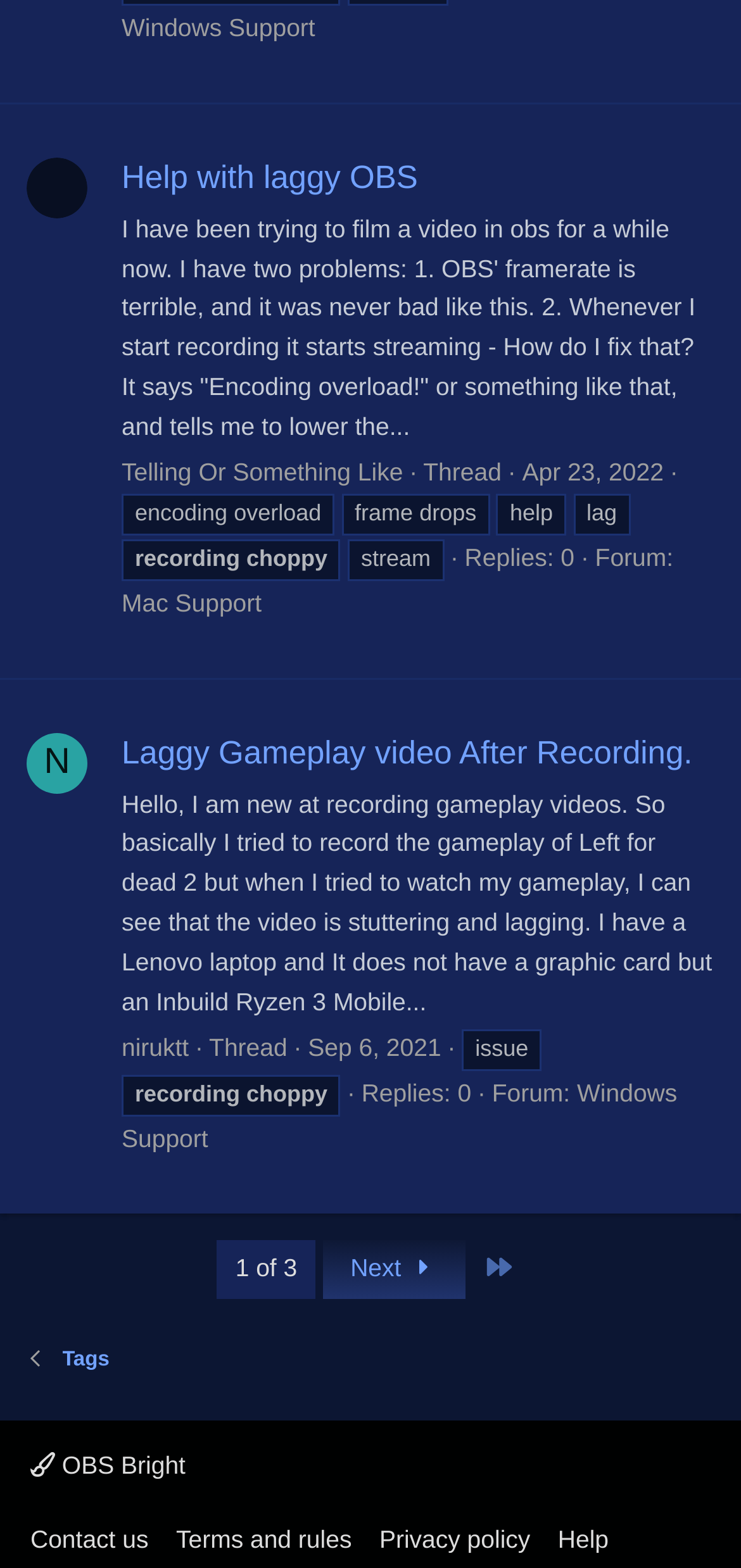Please locate the bounding box coordinates of the region I need to click to follow this instruction: "View the 'Tags' page".

[0.084, 0.857, 0.148, 0.877]